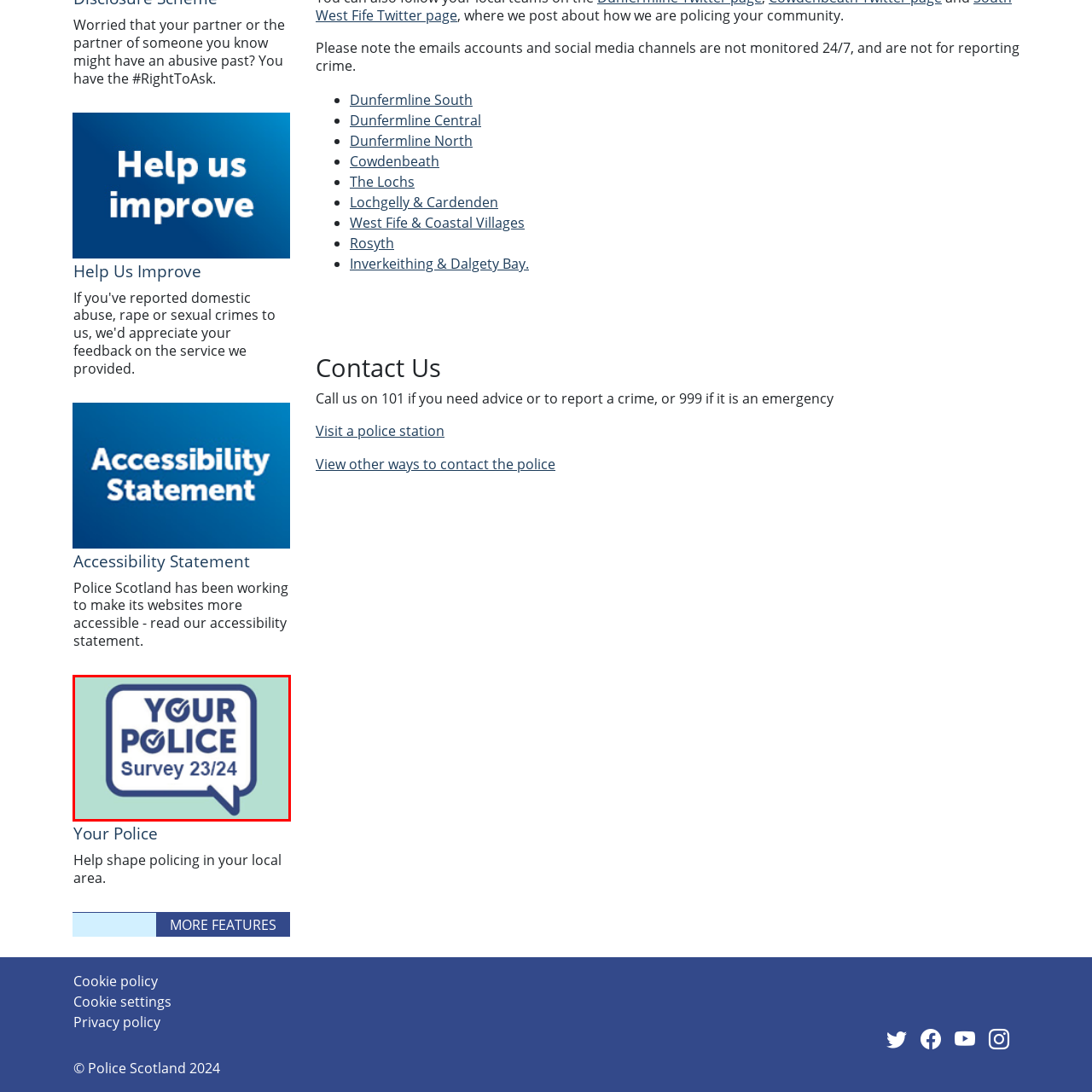Focus on the section marked by the red bounding box and reply with a single word or phrase: What is the color of the background in the graphic?

Soft green